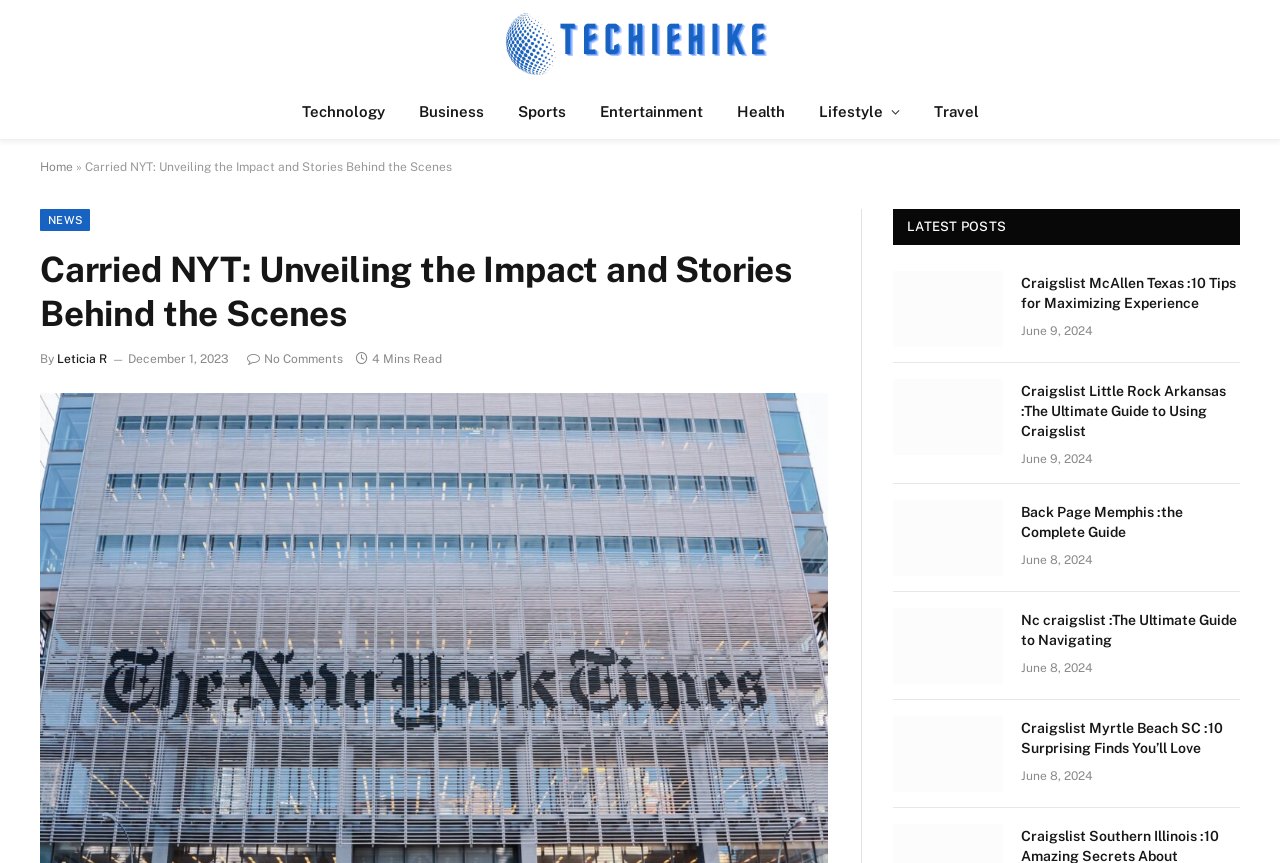Refer to the image and offer a detailed explanation in response to the question: When was the article 'Craigslist Little Rock Arkansas' published?

The publication date of the article 'Craigslist Little Rock Arkansas' is mentioned below the title of the article, which is 'June 9, 2024'. This suggests that the article was published on this date.